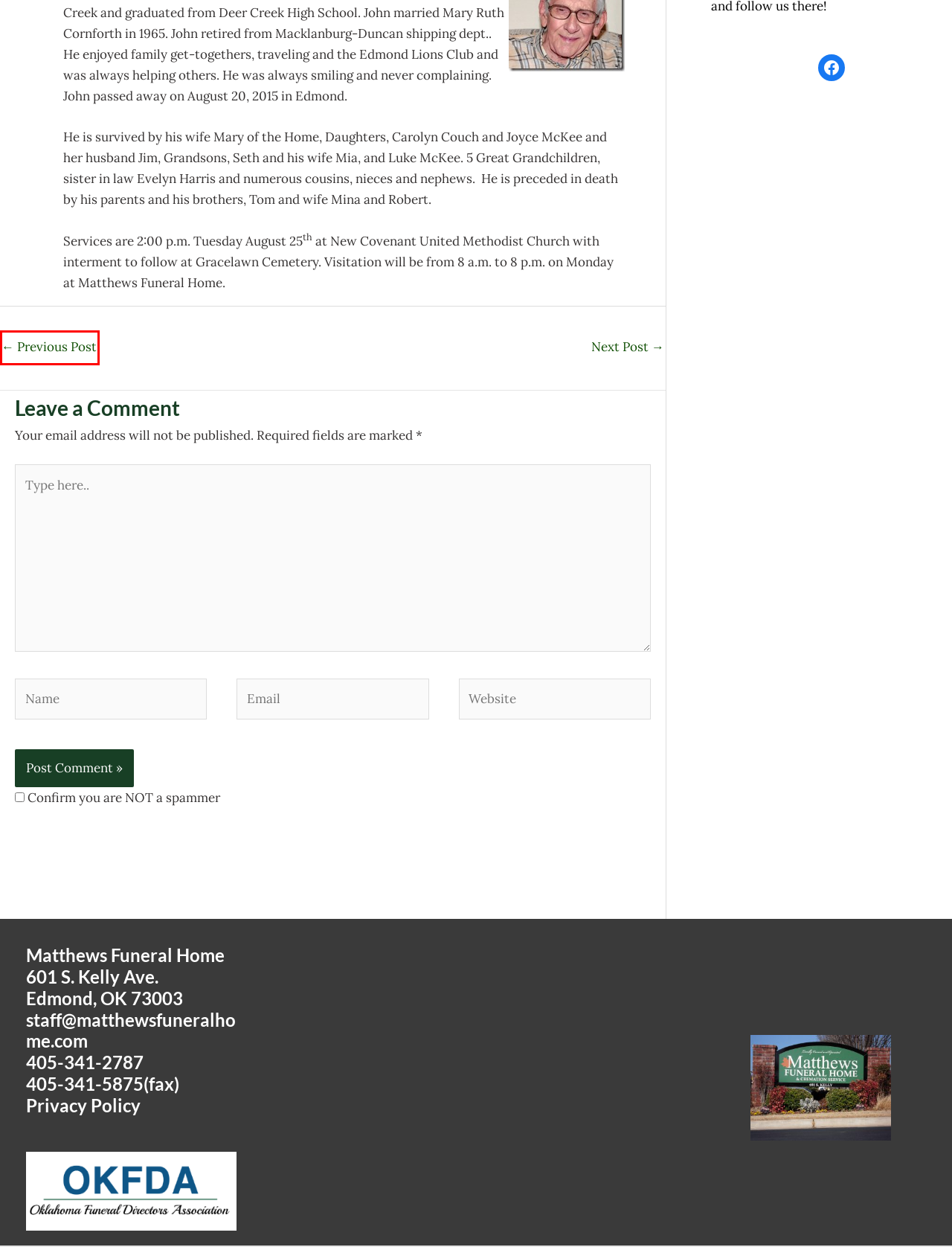Using the screenshot of a webpage with a red bounding box, pick the webpage description that most accurately represents the new webpage after the element inside the red box is clicked. Here are the candidates:
A. Obituaries | Matthews Funeral Home
B. Elnora Jaqueline Zachary | Matthews Funeral Home
C. Closing Social Media & Other Accounts | Matthews Funeral Home
D. Grief Groups | Matthews Funeral Home
E. Matthews Funeral Home & Cremation Service | Locally Owned
F. Pre-Arrangement | Matthews Funeral Home
G. About | Matthews Funeral Home
H. Privacy Policy | Matthews Funeral Home

B